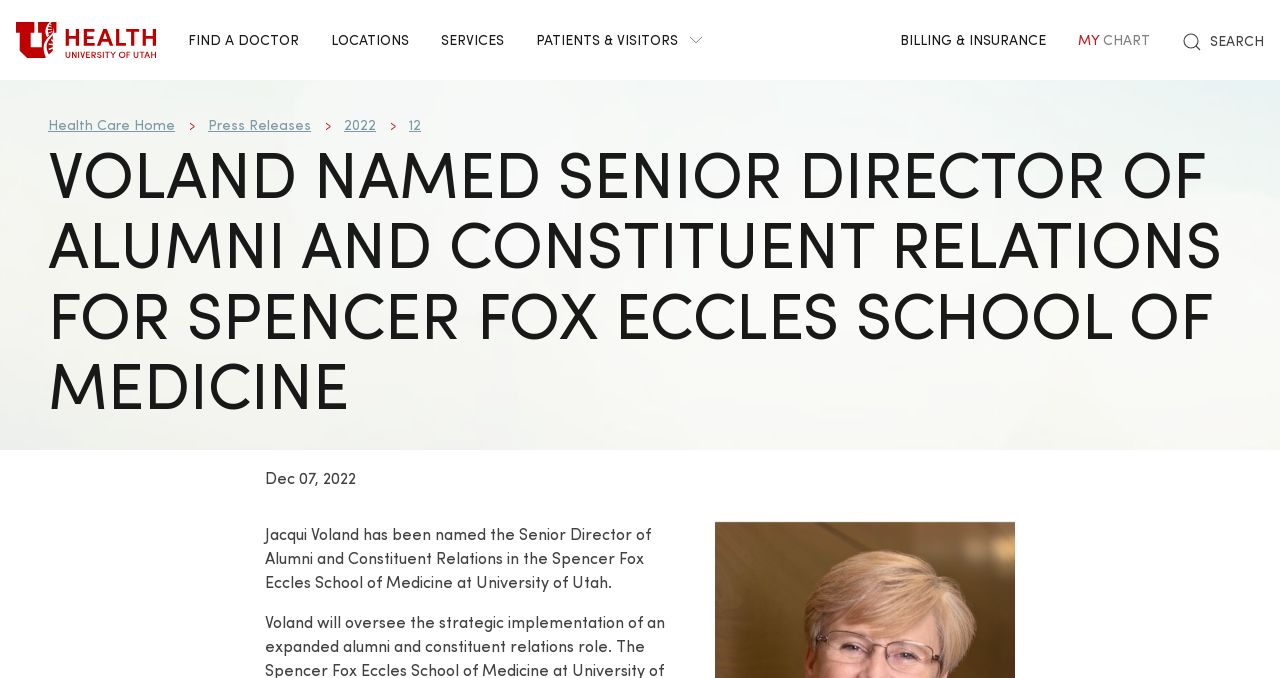Given the element description: "Locations", predict the bounding box coordinates of the UI element it refers to, using four float numbers between 0 and 1, i.e., [left, top, right, bottom].

[0.246, 0.0, 0.332, 0.118]